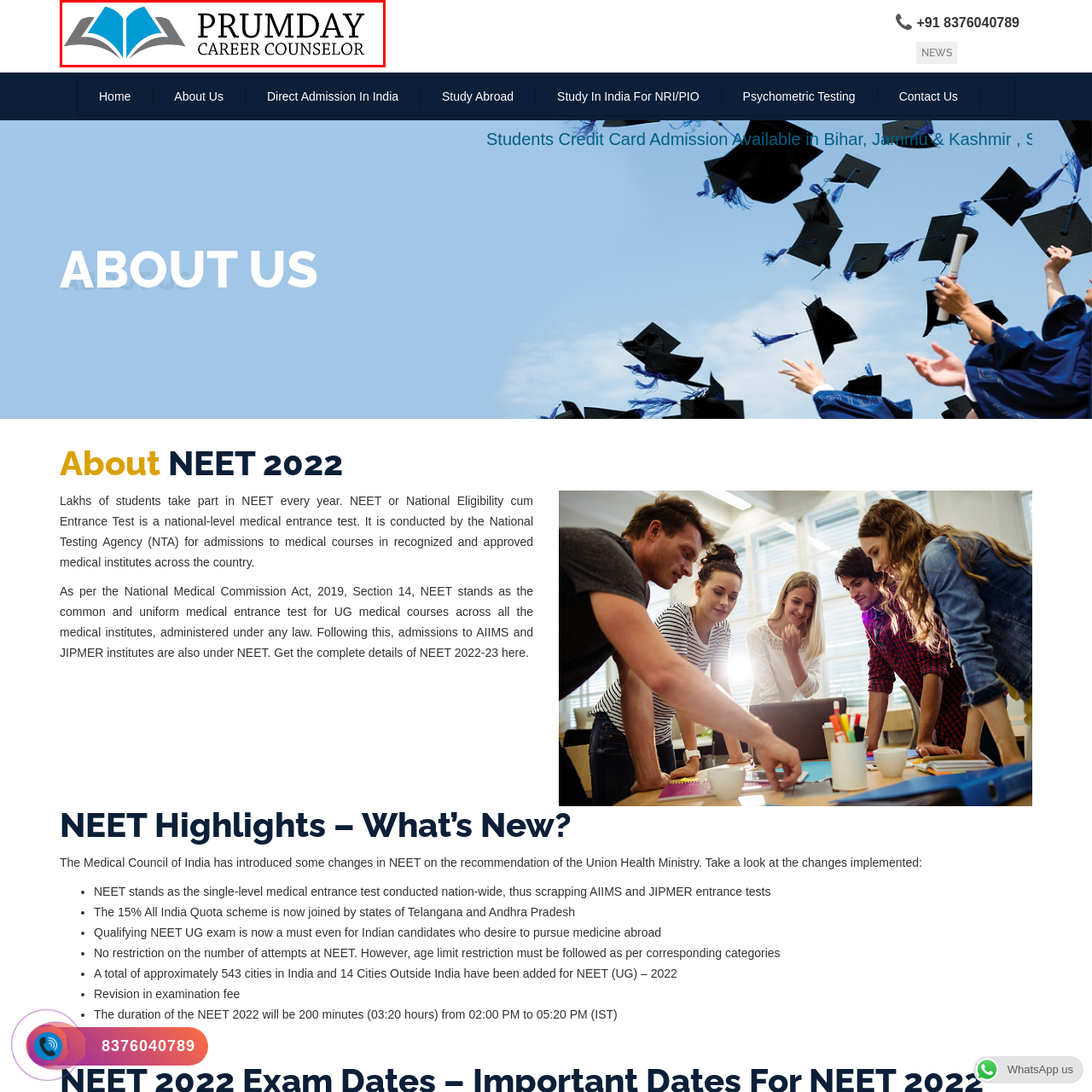Examine the segment of the image contained within the black box and respond comprehensively to the following question, based on the visual content: 
What is the tagline of Prumday Career Counselor?

The tagline of Prumday Career Counselor is 'CAREER COUNSELOR', which is written in a complementary, elegant typeface and accompanies the bold, uppercase letters of 'PRUMDAY'.